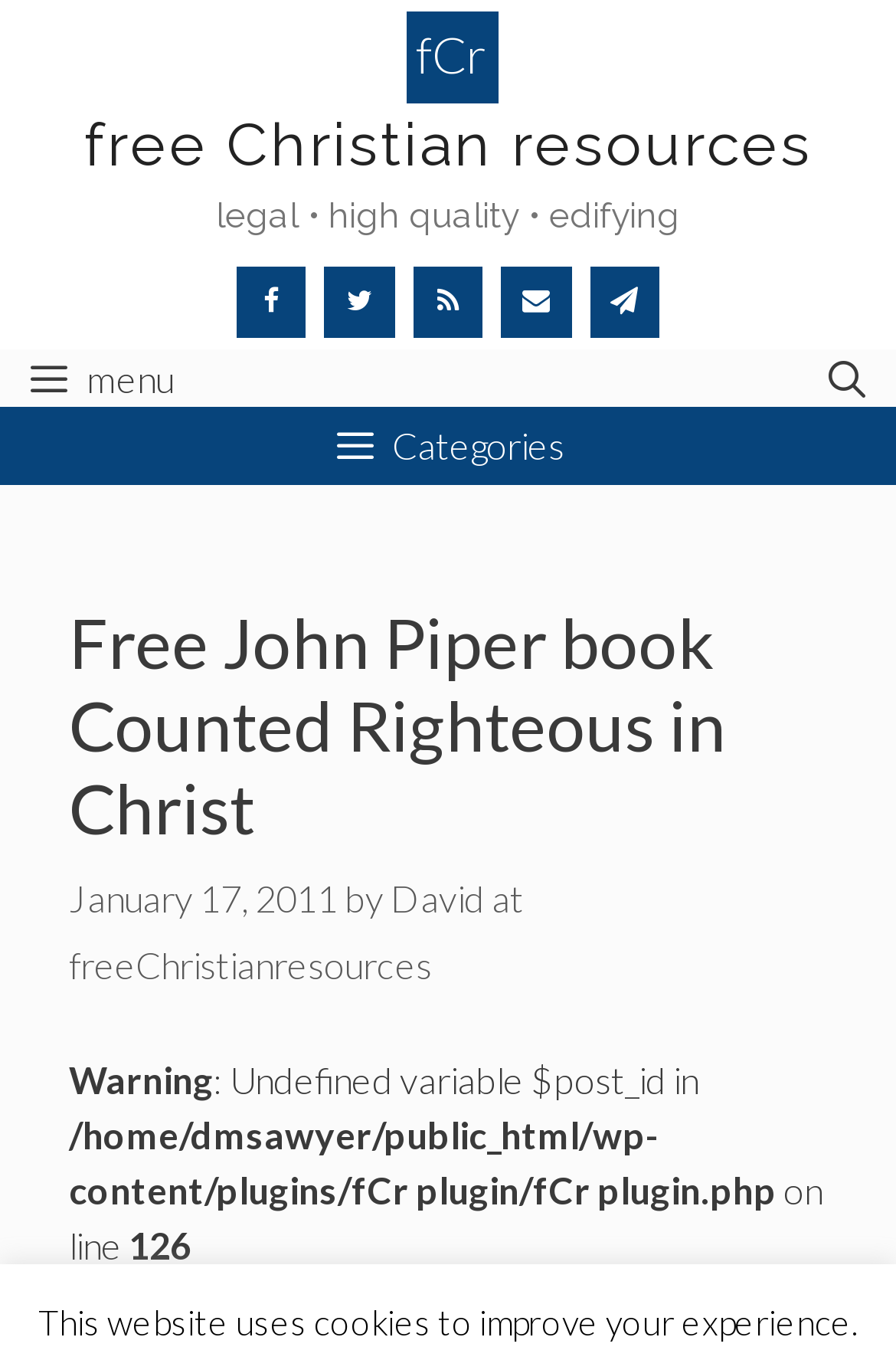Locate the bounding box coordinates of the segment that needs to be clicked to meet this instruction: "Open Search Bar".

[0.891, 0.257, 1.0, 0.299]